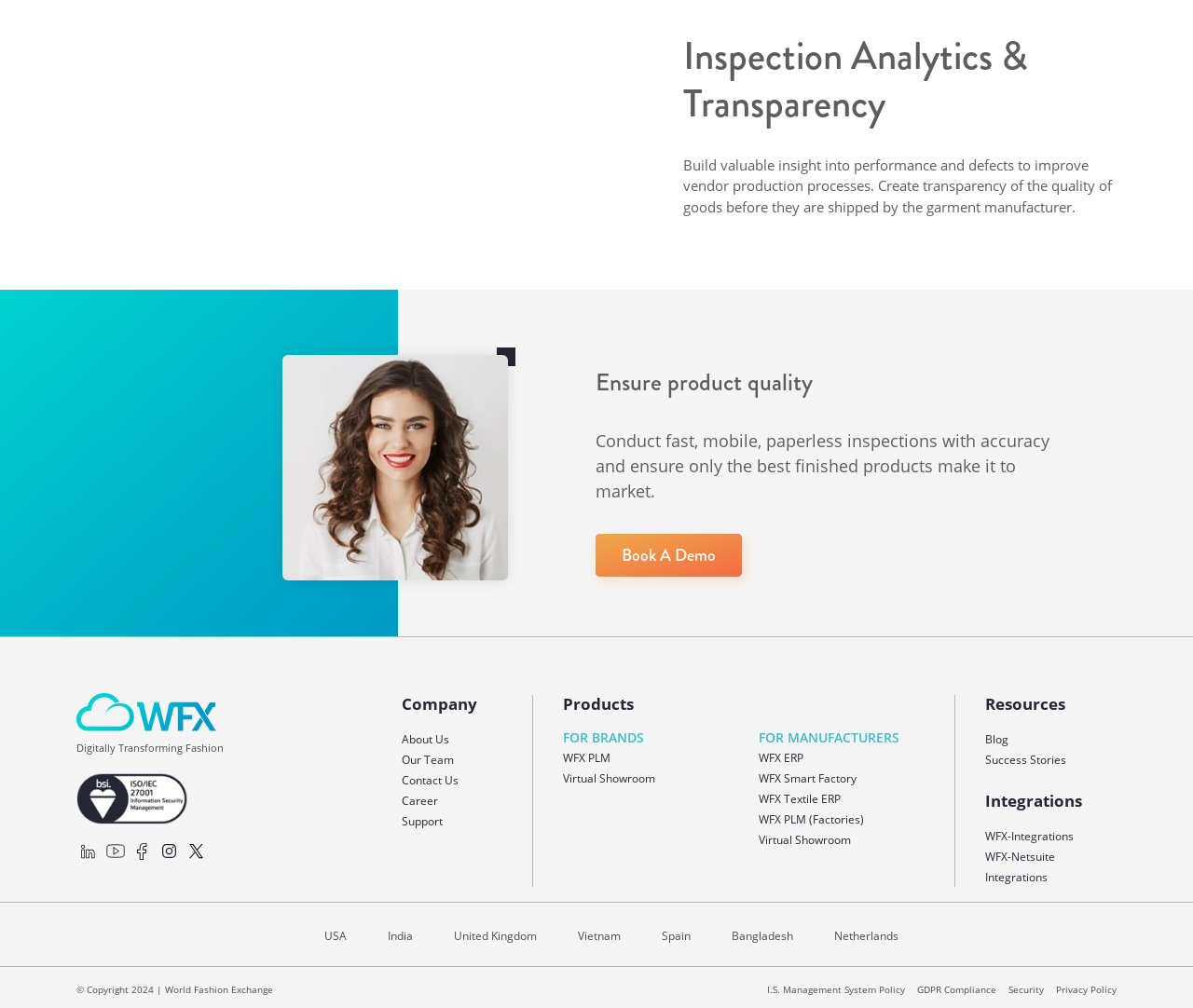Identify the bounding box coordinates for the region to click in order to carry out this instruction: "Read about Gun Outfit". Provide the coordinates using four float numbers between 0 and 1, formatted as [left, top, right, bottom].

None